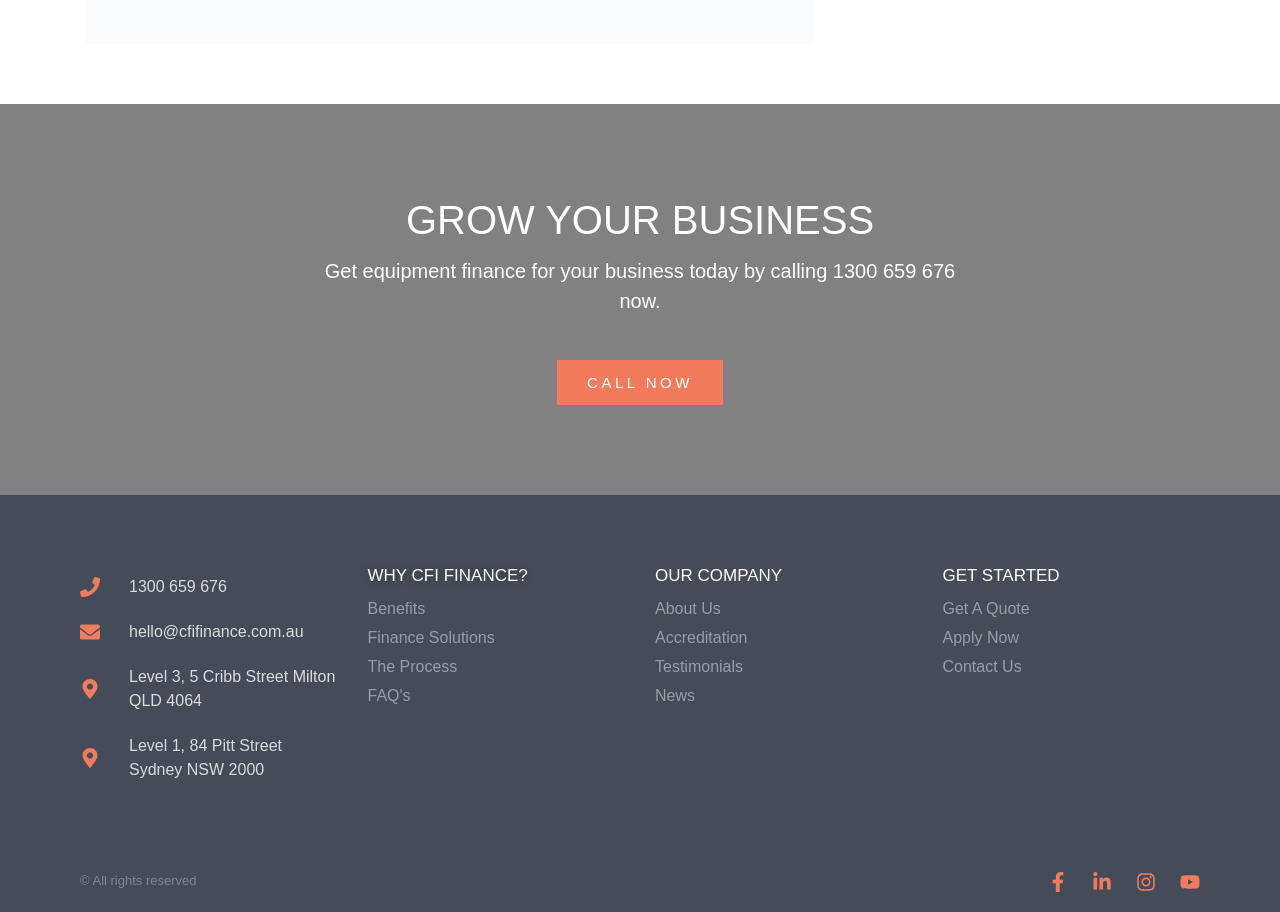What social media platforms does the company have?
Provide an in-depth and detailed explanation in response to the question.

I determined the social media platforms by looking at the image elements in the footer section of the page, which are labeled as 'Facebook-f', 'Linkedin-in', 'Instagram', and 'Youtube'.